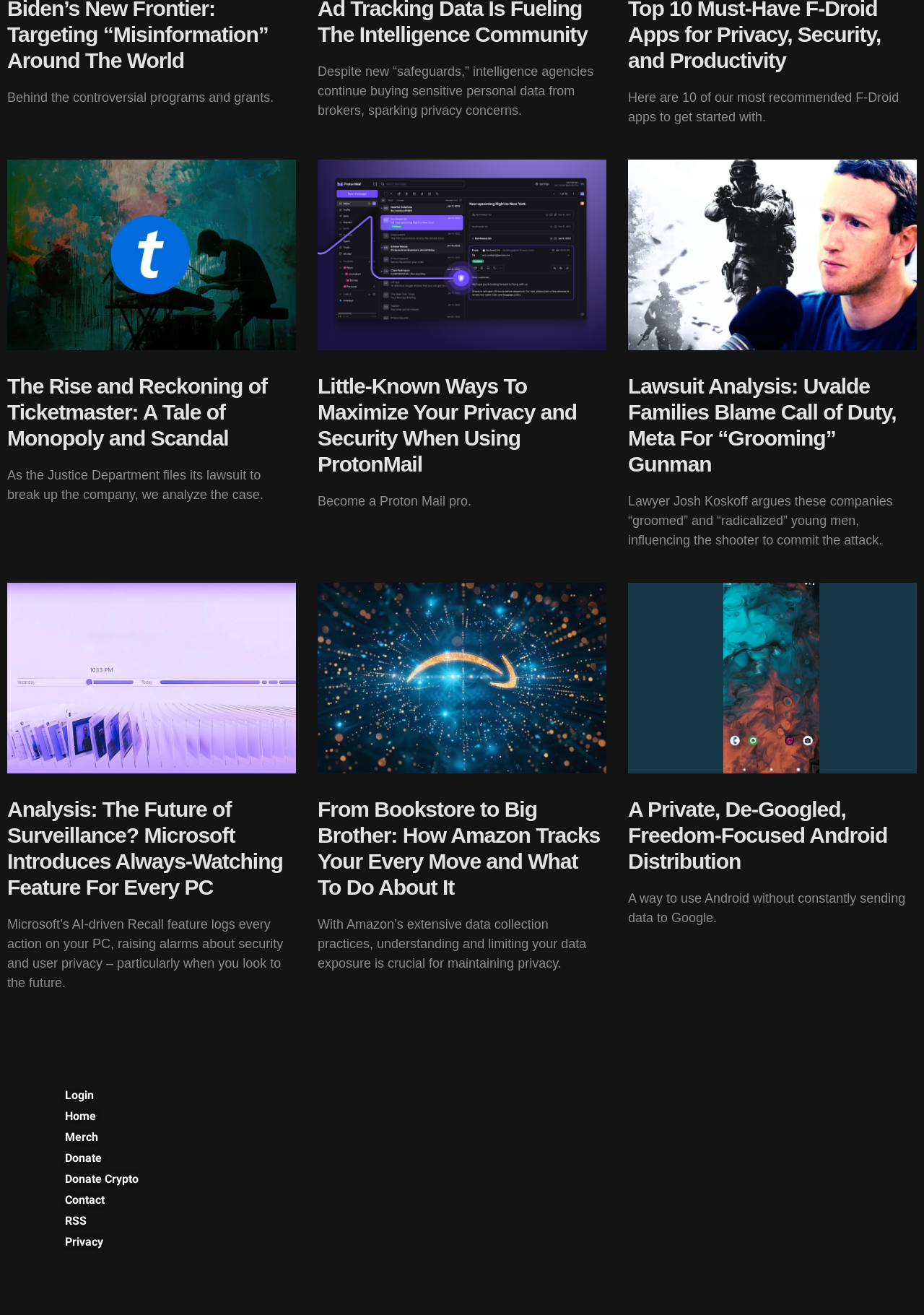Identify the bounding box coordinates of the clickable region necessary to fulfill the following instruction: "Click the link to analyze the lawsuit against Call of Duty and Meta". The bounding box coordinates should be four float numbers between 0 and 1, i.e., [left, top, right, bottom].

[0.68, 0.285, 0.97, 0.362]